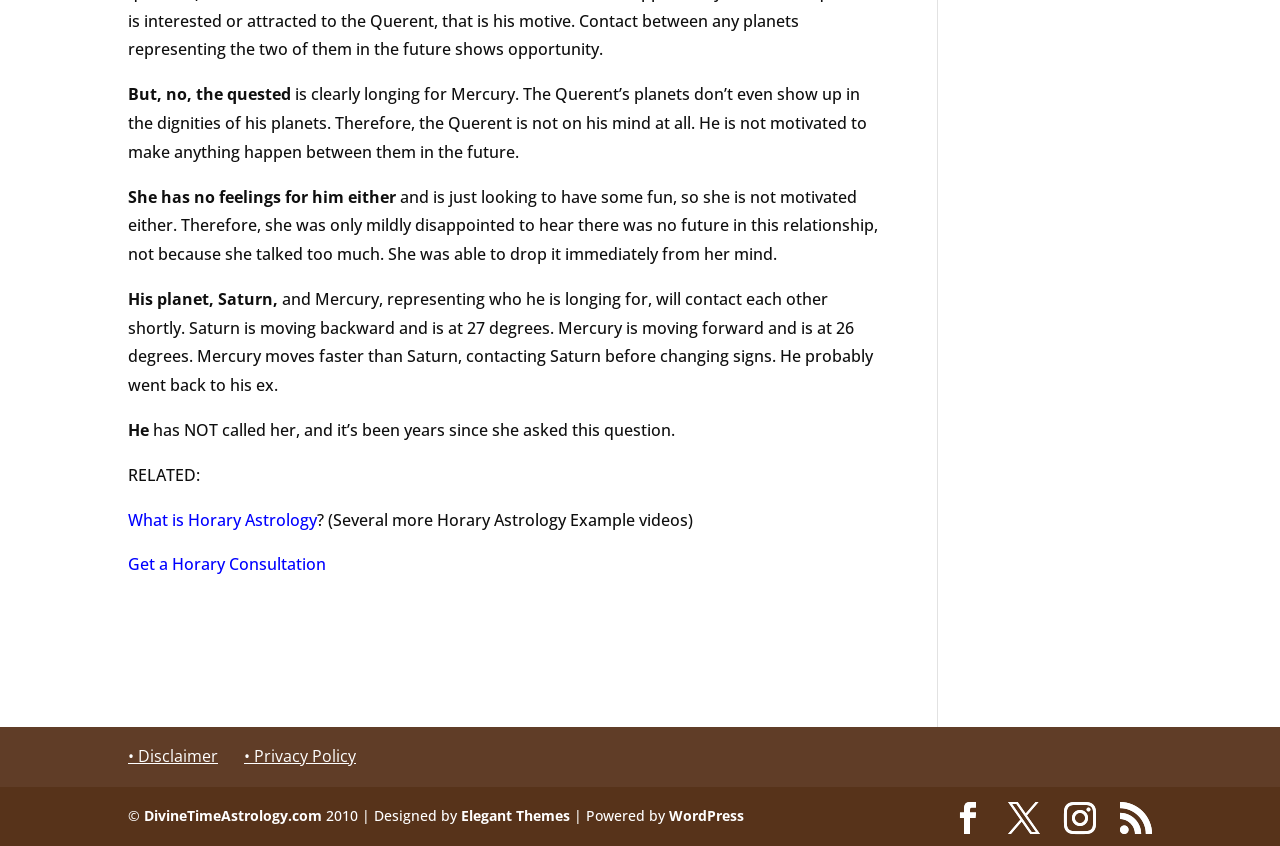Find and provide the bounding box coordinates for the UI element described with: "Instagram".

[0.831, 0.948, 0.856, 0.987]